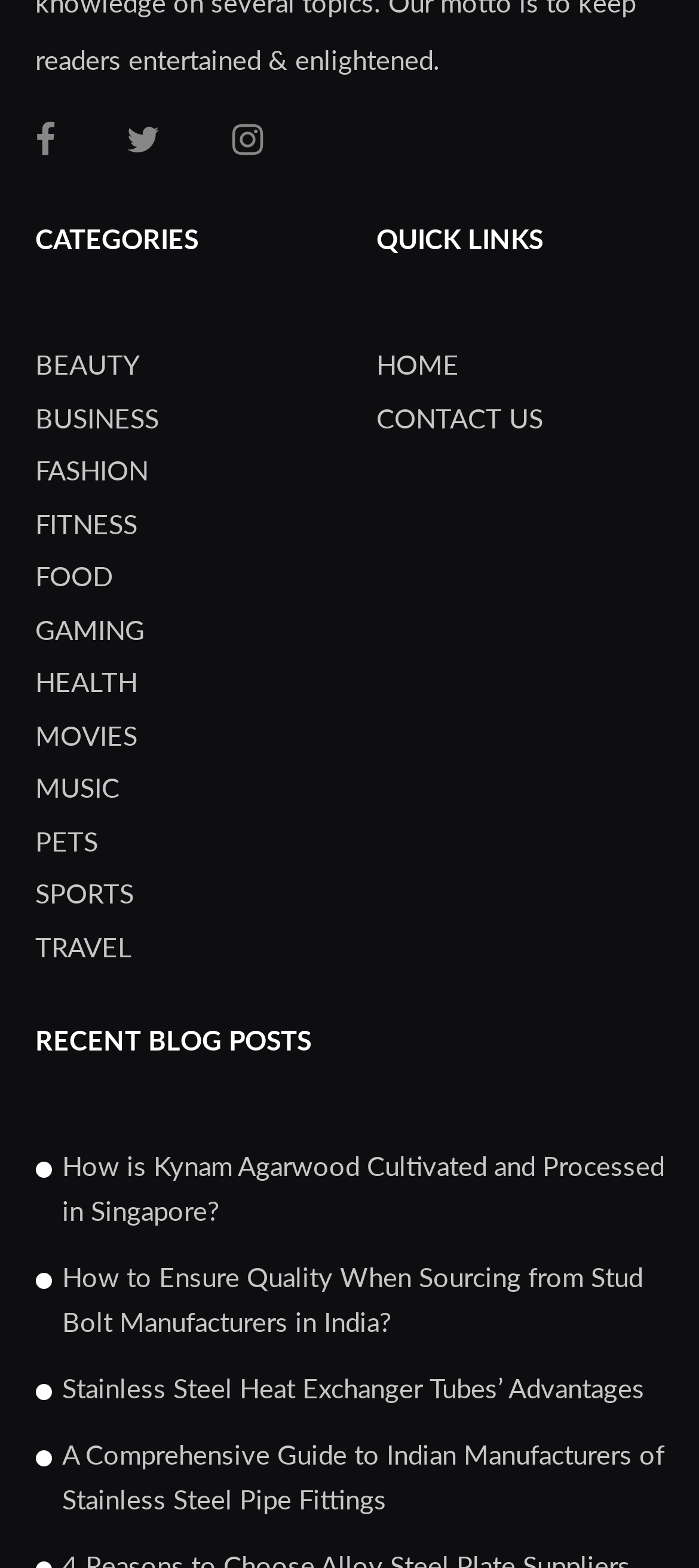Please identify the coordinates of the bounding box that should be clicked to fulfill this instruction: "Read about Stainless Steel Heat Exchanger Tubes’ Advantages".

[0.088, 0.875, 0.922, 0.895]